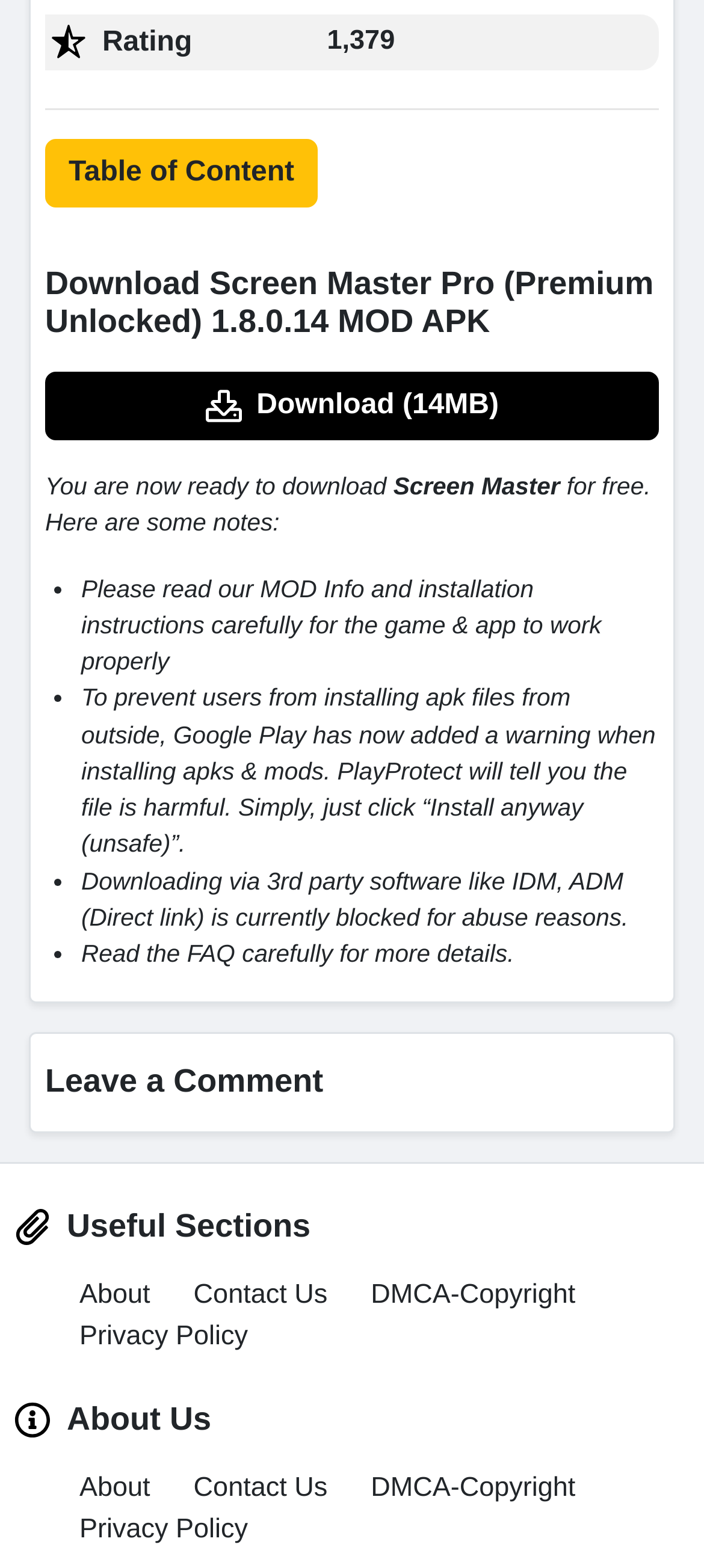Locate the bounding box of the UI element described by: "DMCA-Copyright" in the given webpage screenshot.

[0.527, 0.939, 0.817, 0.959]